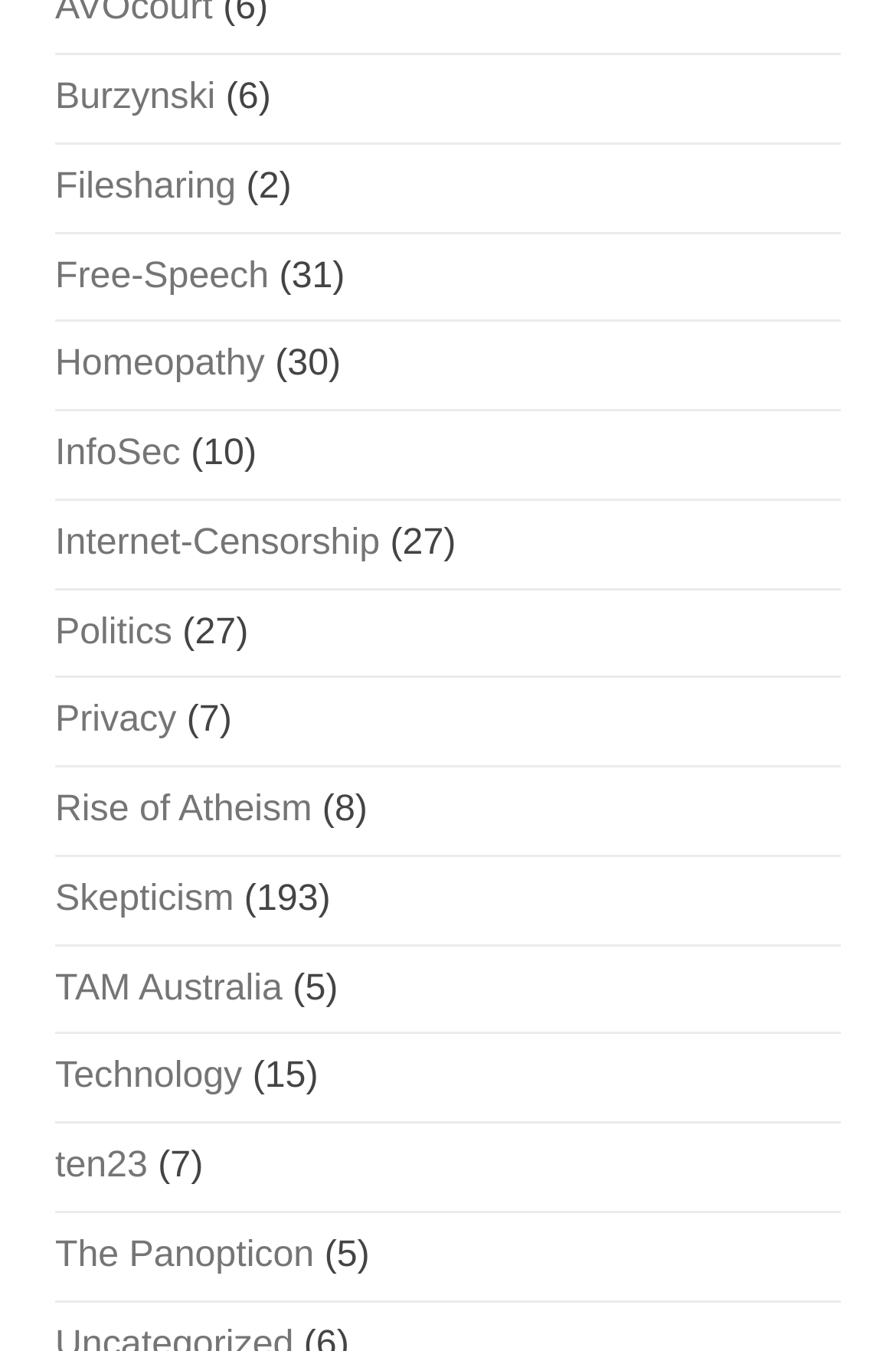Specify the bounding box coordinates of the element's region that should be clicked to achieve the following instruction: "Click on Burzynski link". The bounding box coordinates consist of four float numbers between 0 and 1, in the format [left, top, right, bottom].

[0.062, 0.056, 0.24, 0.087]